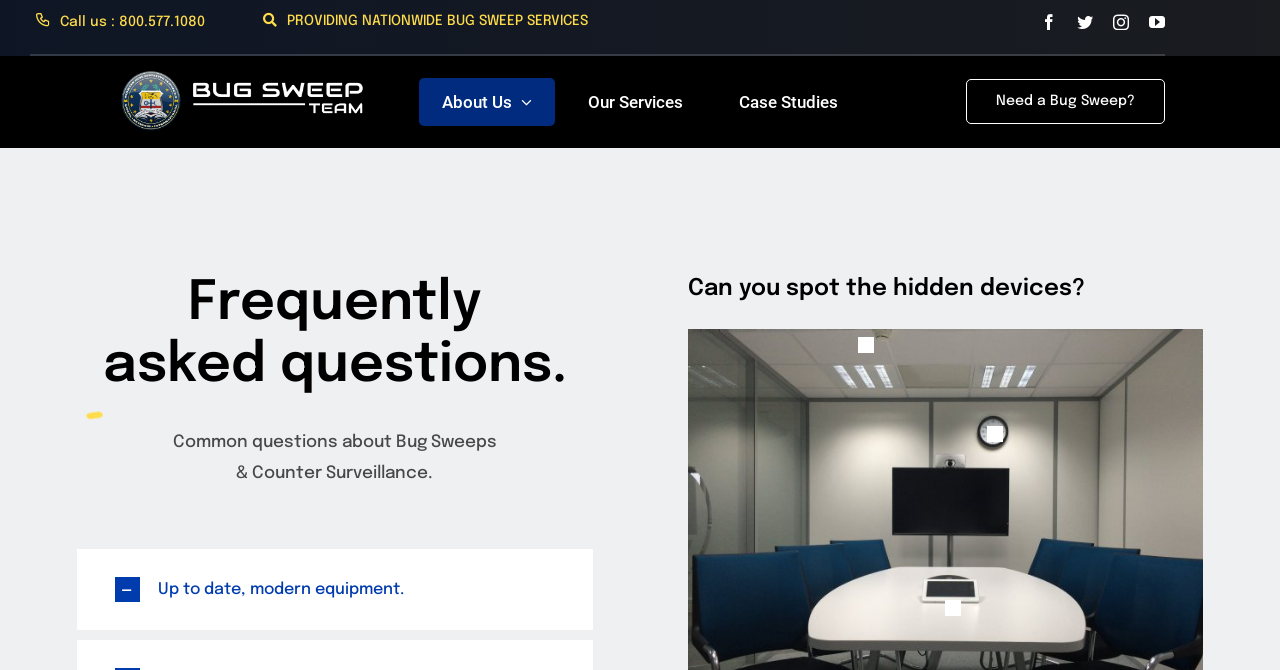With reference to the image, please provide a detailed answer to the following question: How many buttons are present in the 'Frequently asked questions' section?

I looked at the 'Frequently asked questions' section and found three buttons with no text, which suggests that they are likely used for navigation or other interactive purposes.